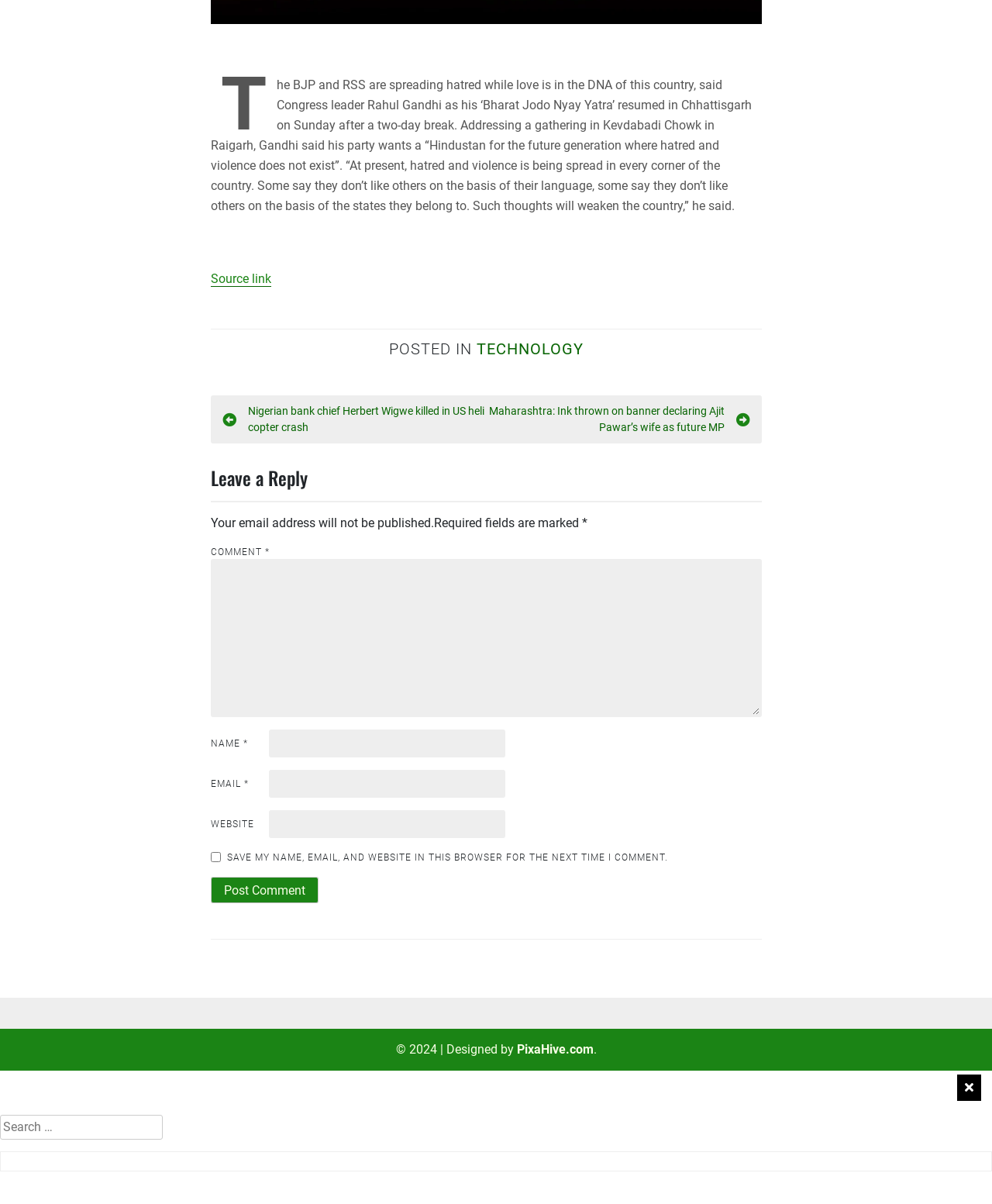Can you pinpoint the bounding box coordinates for the clickable element required for this instruction: "Search for something"? The coordinates should be four float numbers between 0 and 1, i.e., [left, top, right, bottom].

[0.0, 0.926, 0.164, 0.946]